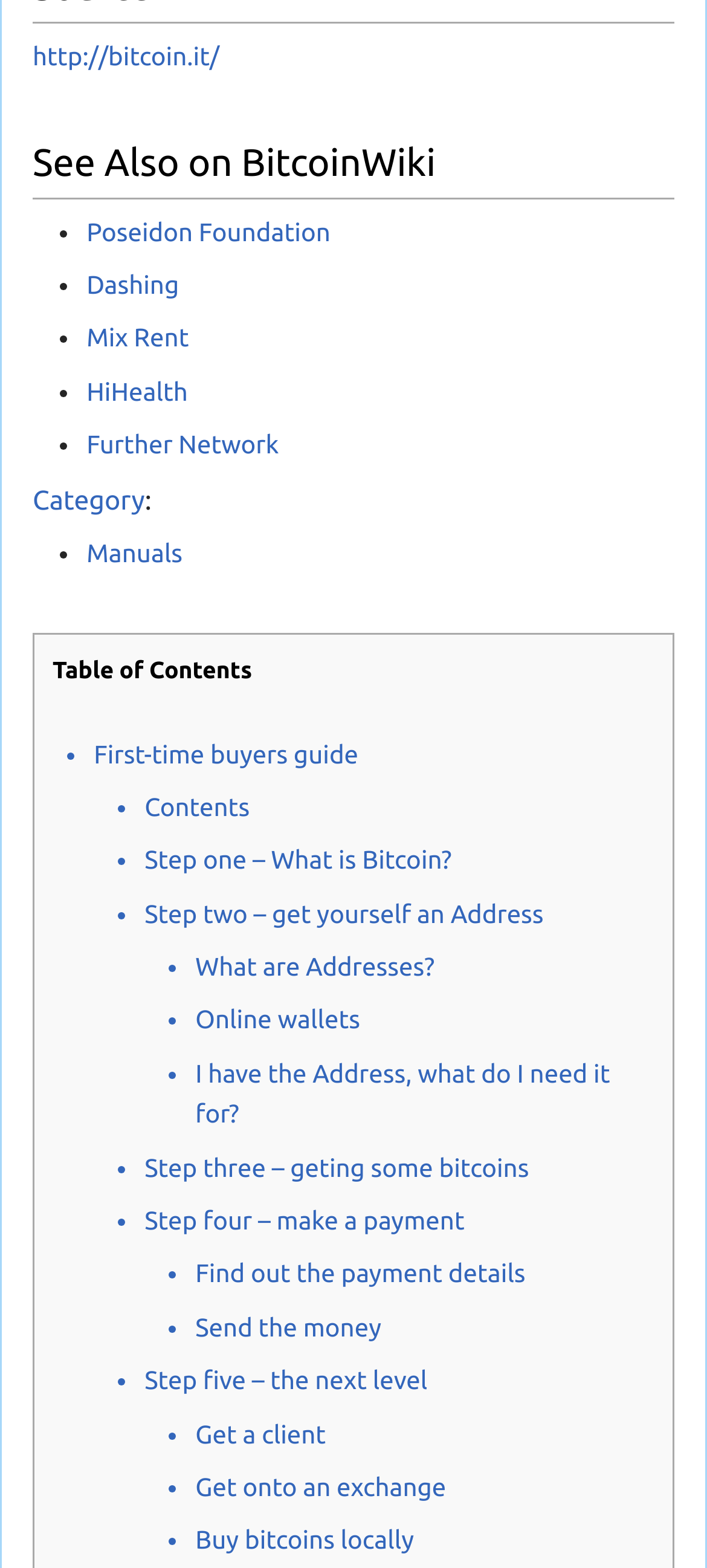What is the last step in the guide?
Answer the question with as much detail as possible.

The last step in the guide can be determined by looking at the link 'Get onto an exchange' with the bounding box coordinates [0.276, 0.939, 0.631, 0.958]. This suggests that the last step is to get onto an exchange.